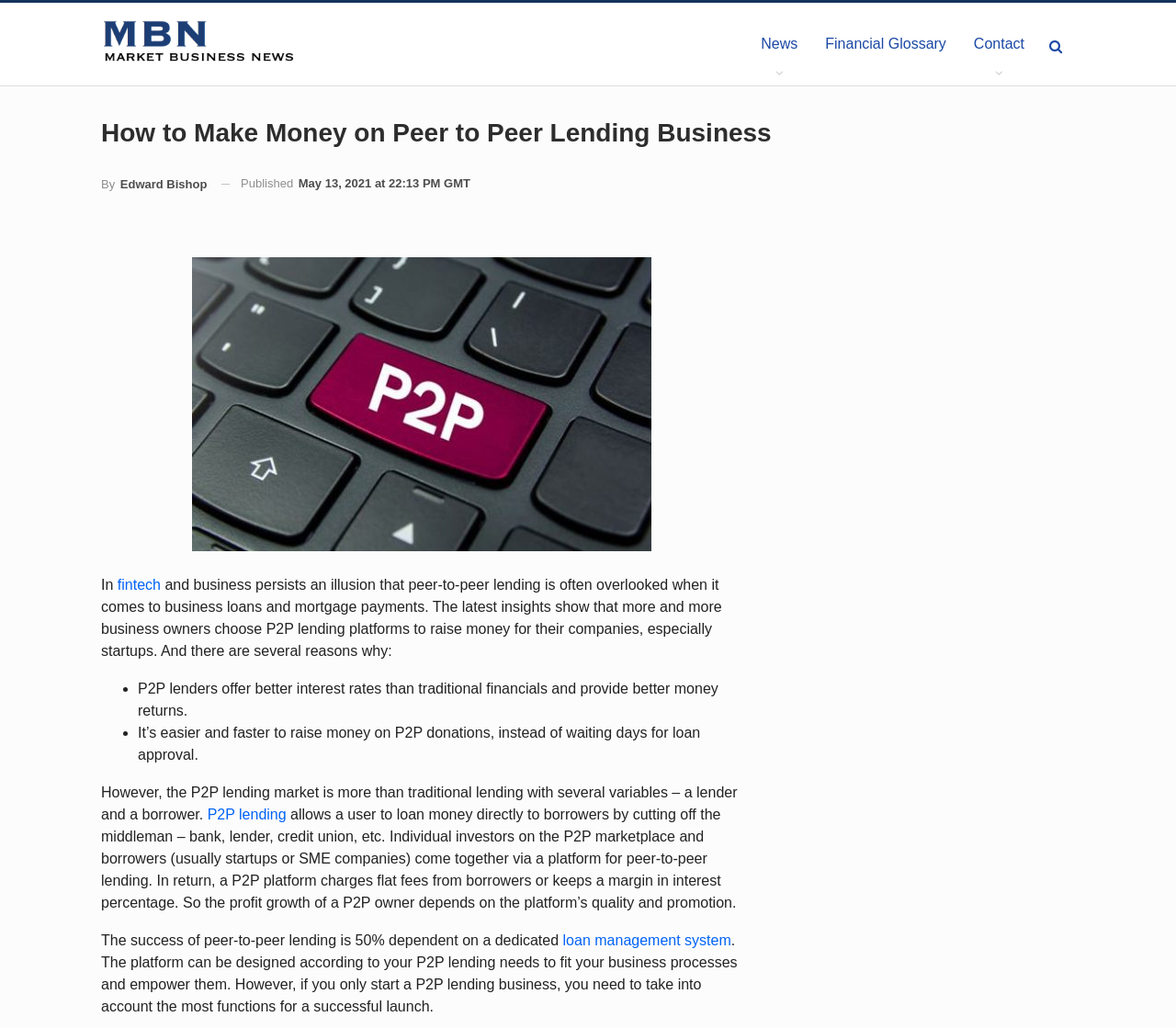Locate the bounding box coordinates of the UI element described by: "Financial Glossary". Provide the coordinates as four float numbers between 0 and 1, formatted as [left, top, right, bottom].

[0.69, 0.003, 0.816, 0.083]